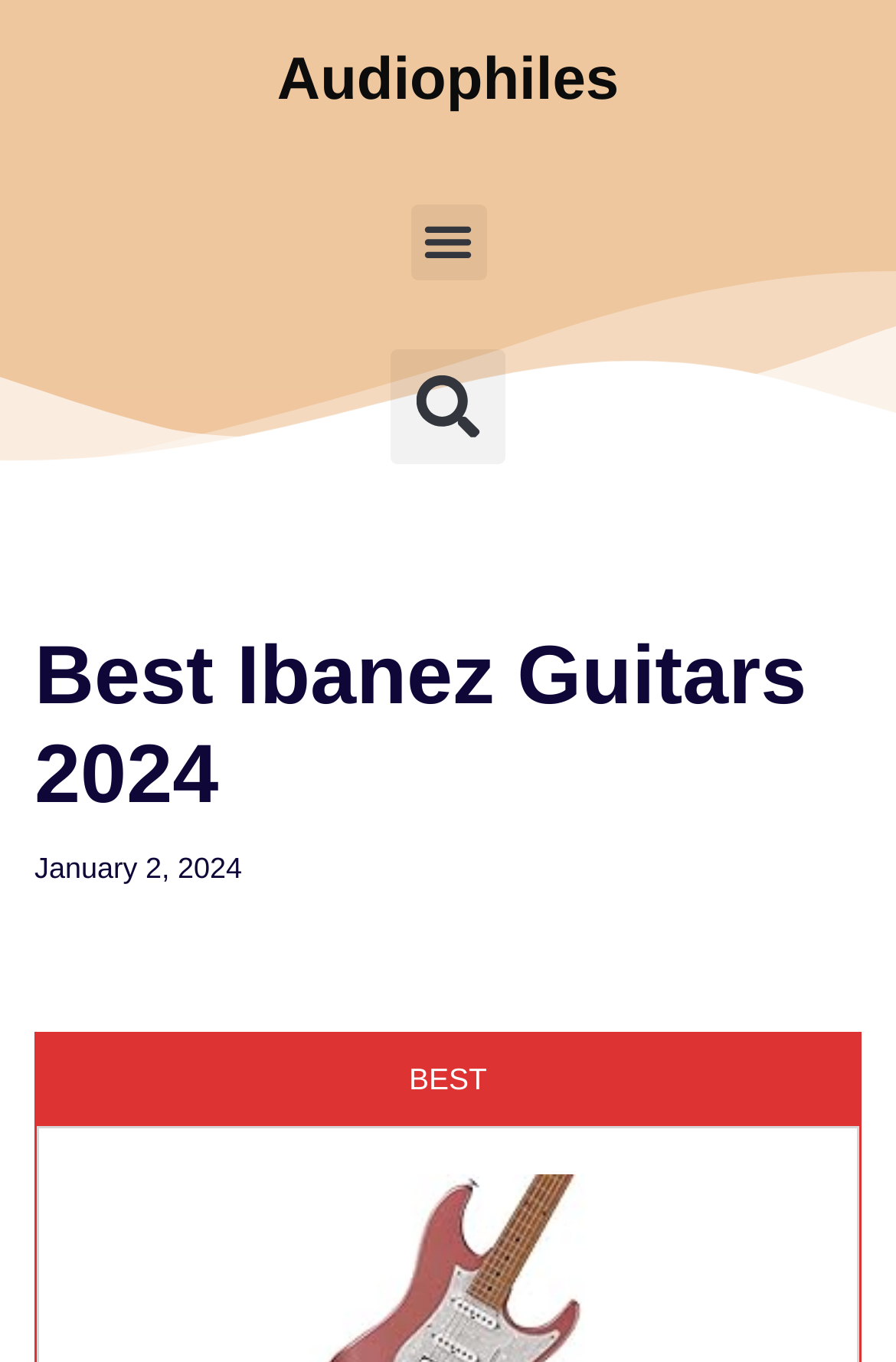What can be skipped to on this webpage?
Craft a detailed and extensive response to the question.

The 'Skip to content' link allows users to bypass the introductory or navigational elements and directly access the main content of the webpage.